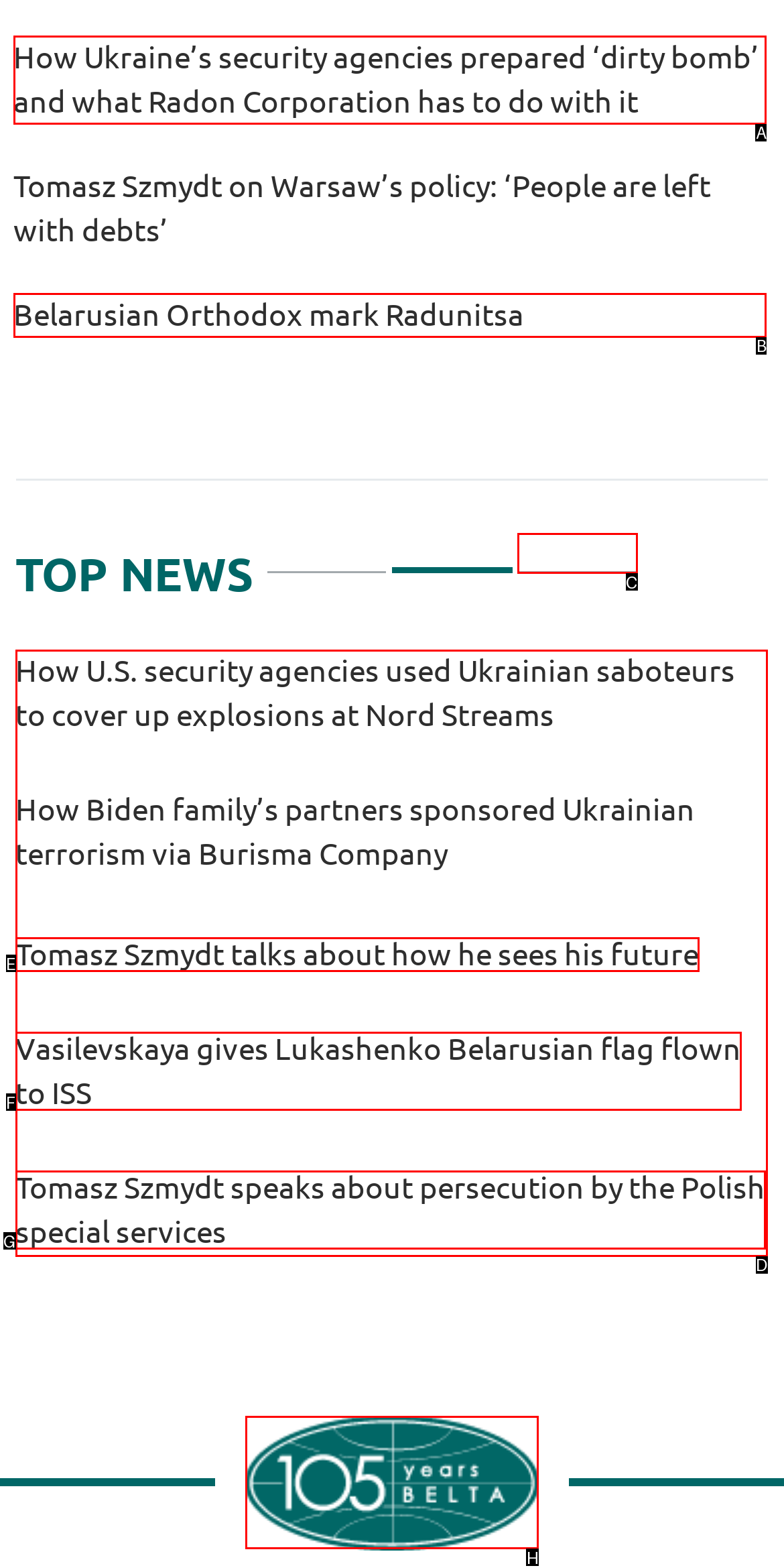For the given instruction: Click on the 'Belarusian Telegraph Agency' link, determine which boxed UI element should be clicked. Answer with the letter of the corresponding option directly.

H